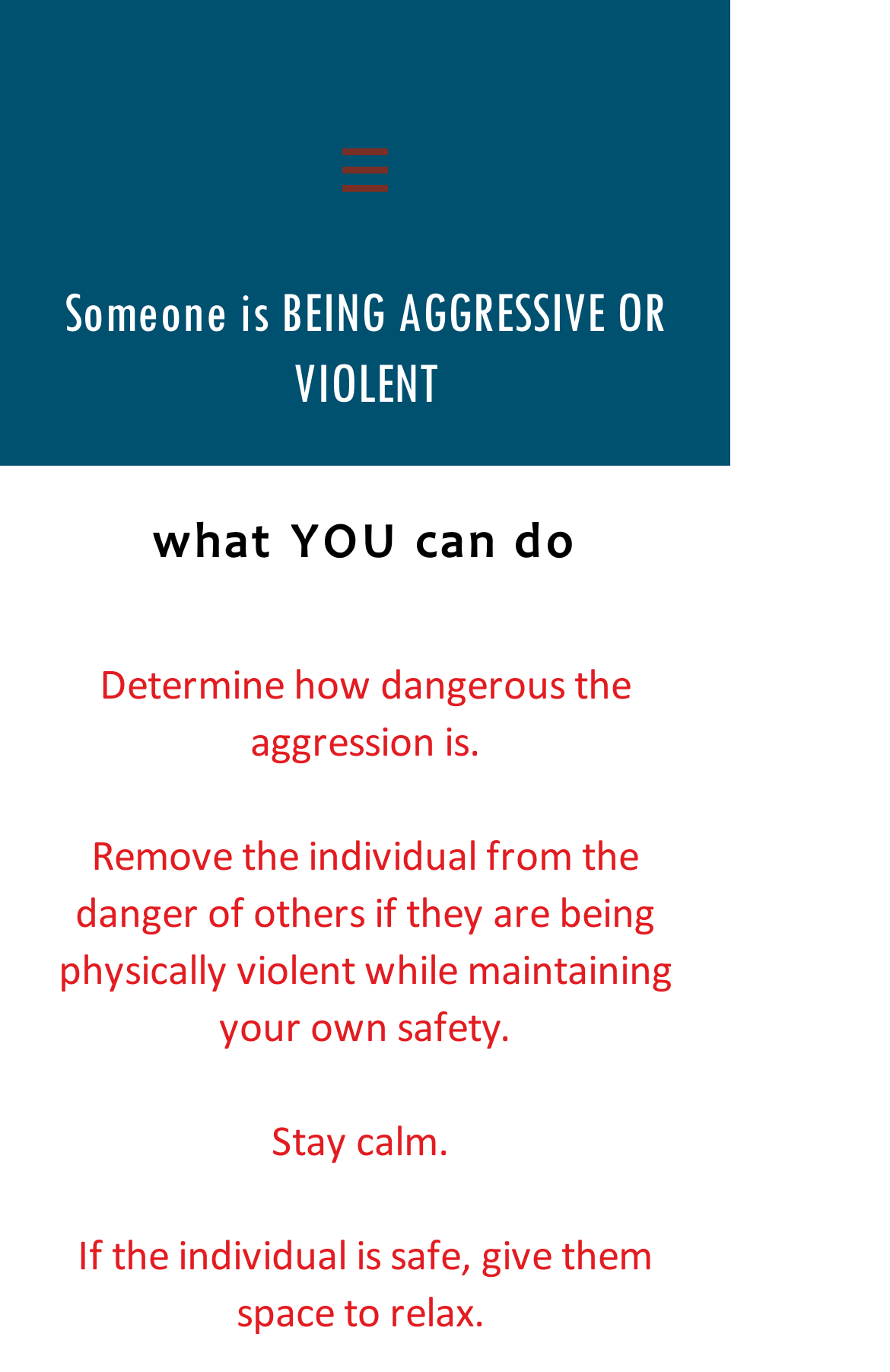What is the first step to take in this situation?
Using the image as a reference, answer the question in detail.

According to the webpage, the first step to take when someone is being aggressive or violent is to determine how dangerous the aggression is, as indicated by the heading 'Determine how dangerous the aggression is'.